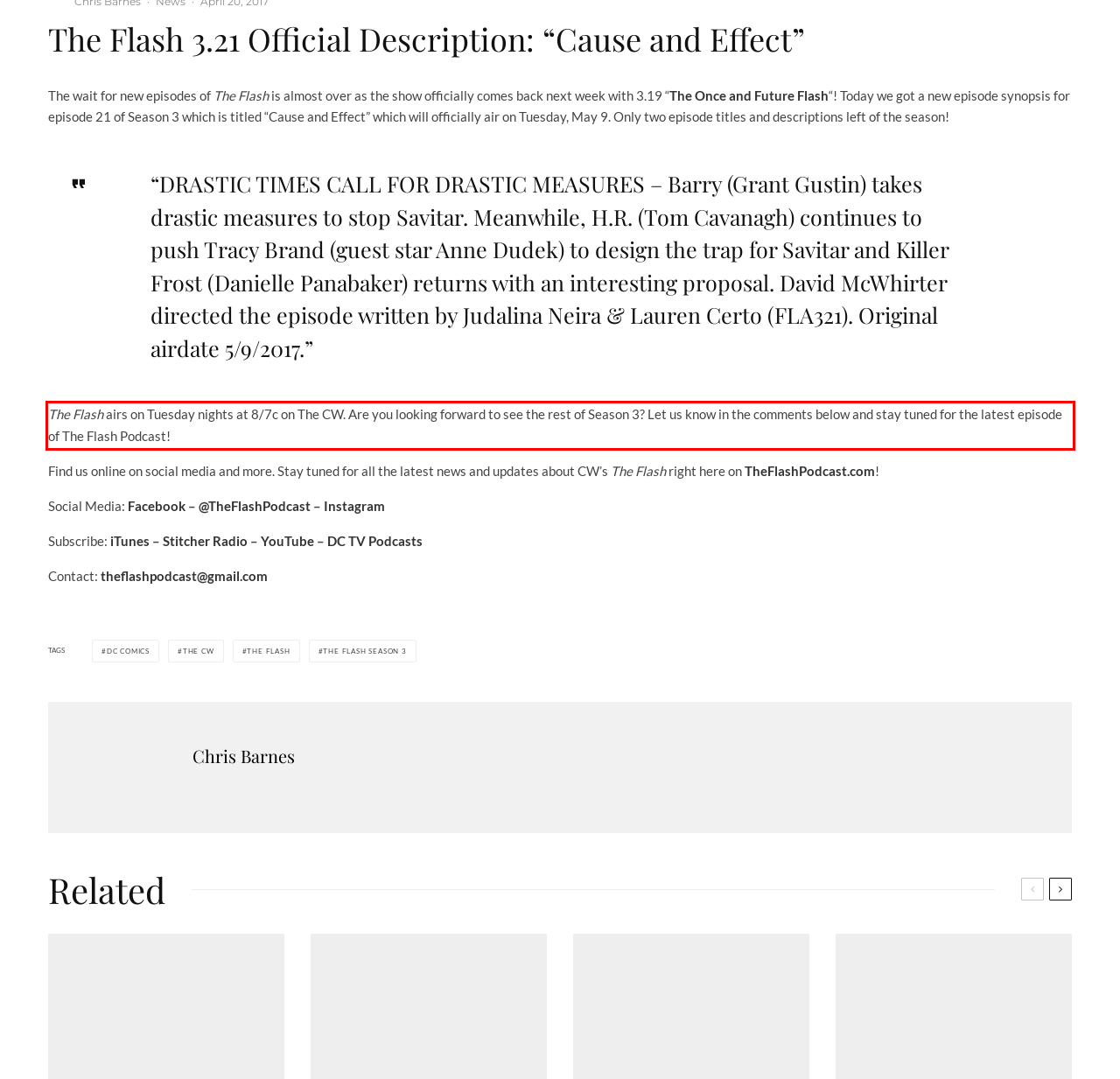In the screenshot of the webpage, find the red bounding box and perform OCR to obtain the text content restricted within this red bounding box.

The Flash airs on Tuesday nights at 8/7c on The CW. Are you looking forward to see the rest of Season 3? Let us know in the comments below and stay tuned for the latest episode of The Flash Podcast!